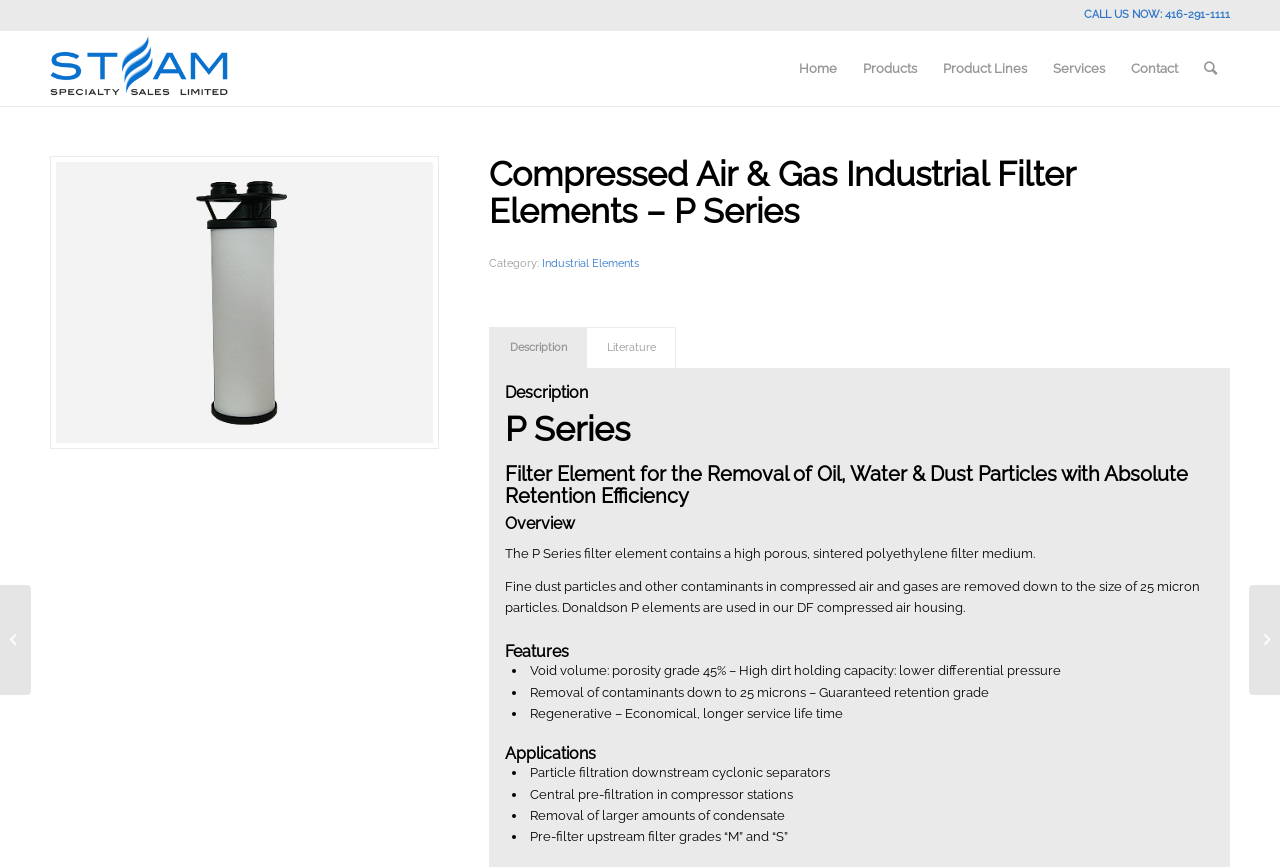What is the minimum particle size that can be removed by the P Series filter element?
With the help of the image, please provide a detailed response to the question.

The minimum particle size that can be removed by the P Series filter element is mentioned in the static text element that says 'Fine dust particles and other contaminants in compressed air and gases are removed down to the size of 25 micron particles.' This element is located in the main content area of the webpage.